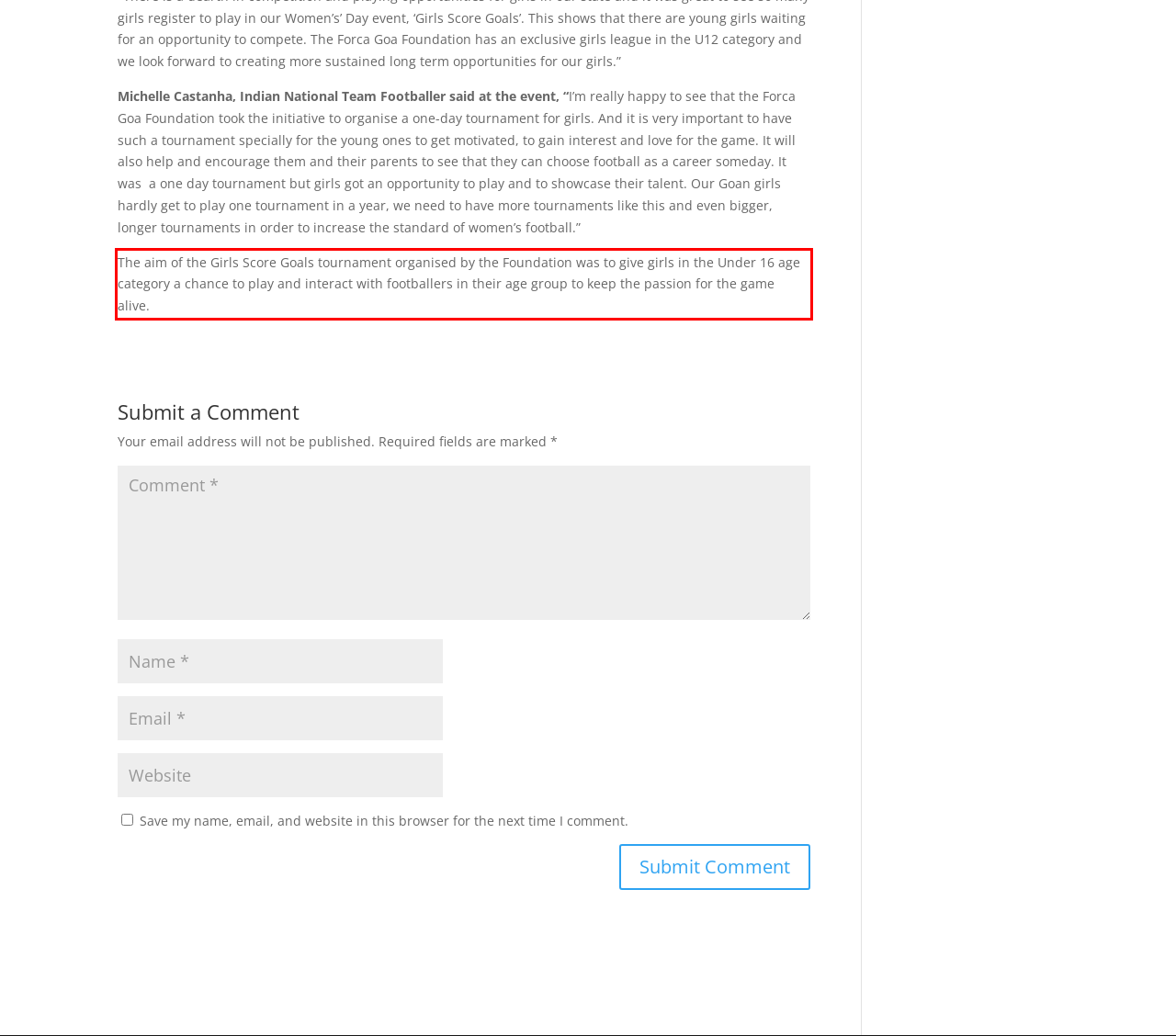From the provided screenshot, extract the text content that is enclosed within the red bounding box.

The aim of the Girls Score Goals tournament organised by the Foundation was to give girls in the Under 16 age category a chance to play and interact with footballers in their age group to keep the passion for the game alive.